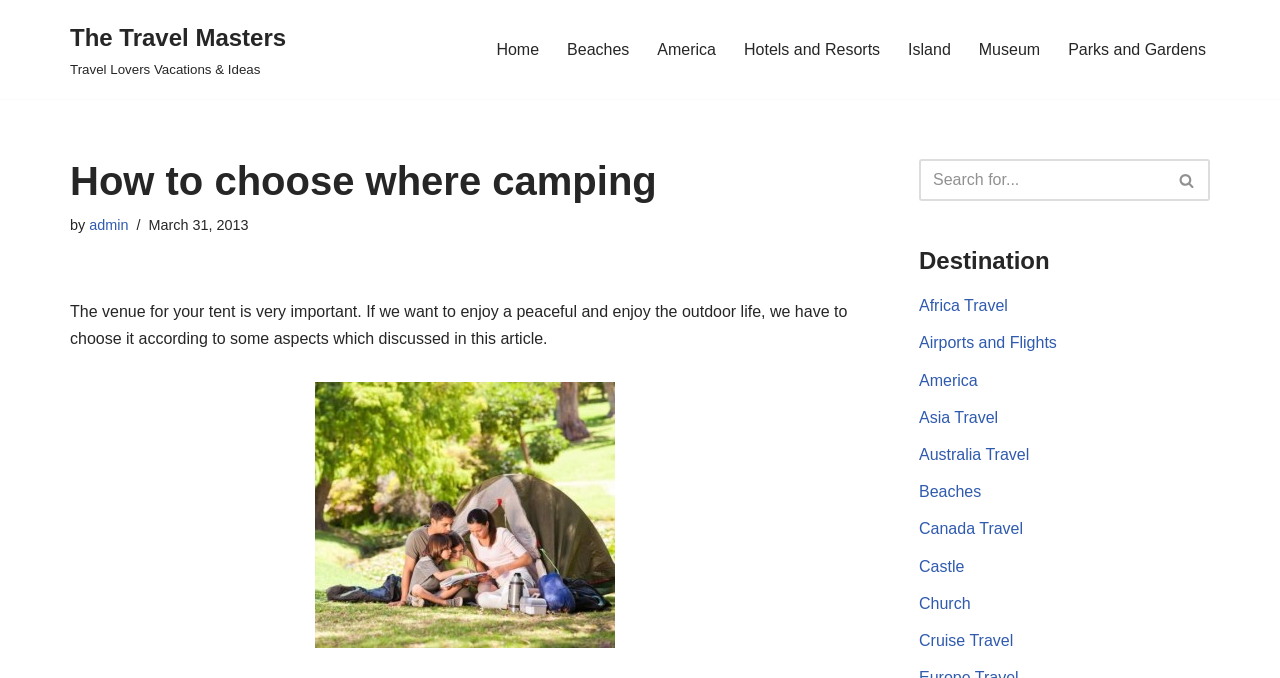Look at the image and answer the question in detail:
What is the category of the link 'Beaches'?

The category of the link 'Beaches' can be determined by looking at its location in the webpage, which is under the 'Destination' section.